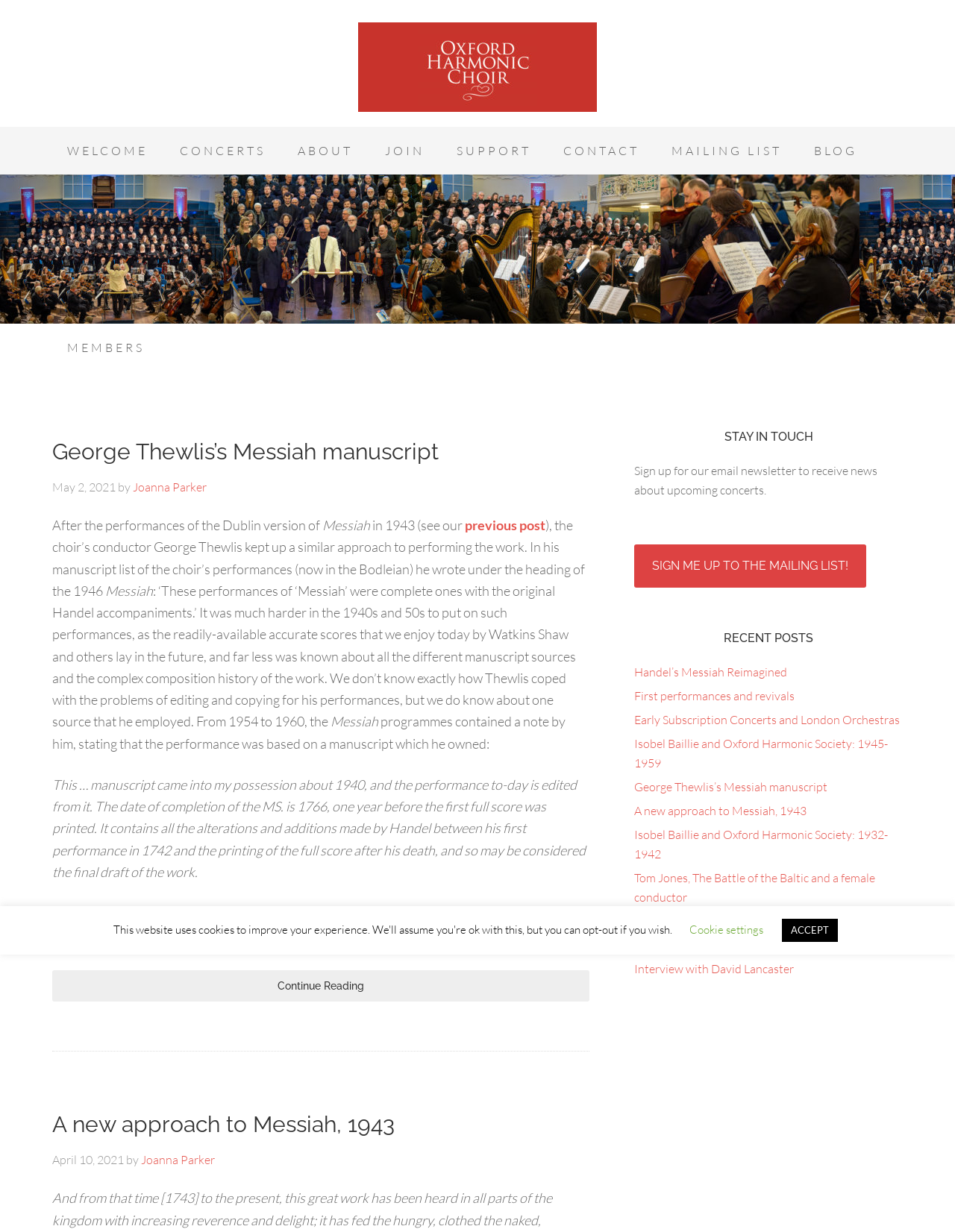Determine the bounding box coordinates of the clickable region to follow the instruction: "View the blog post about A new approach to Messiah, 1943".

[0.055, 0.902, 0.617, 0.923]